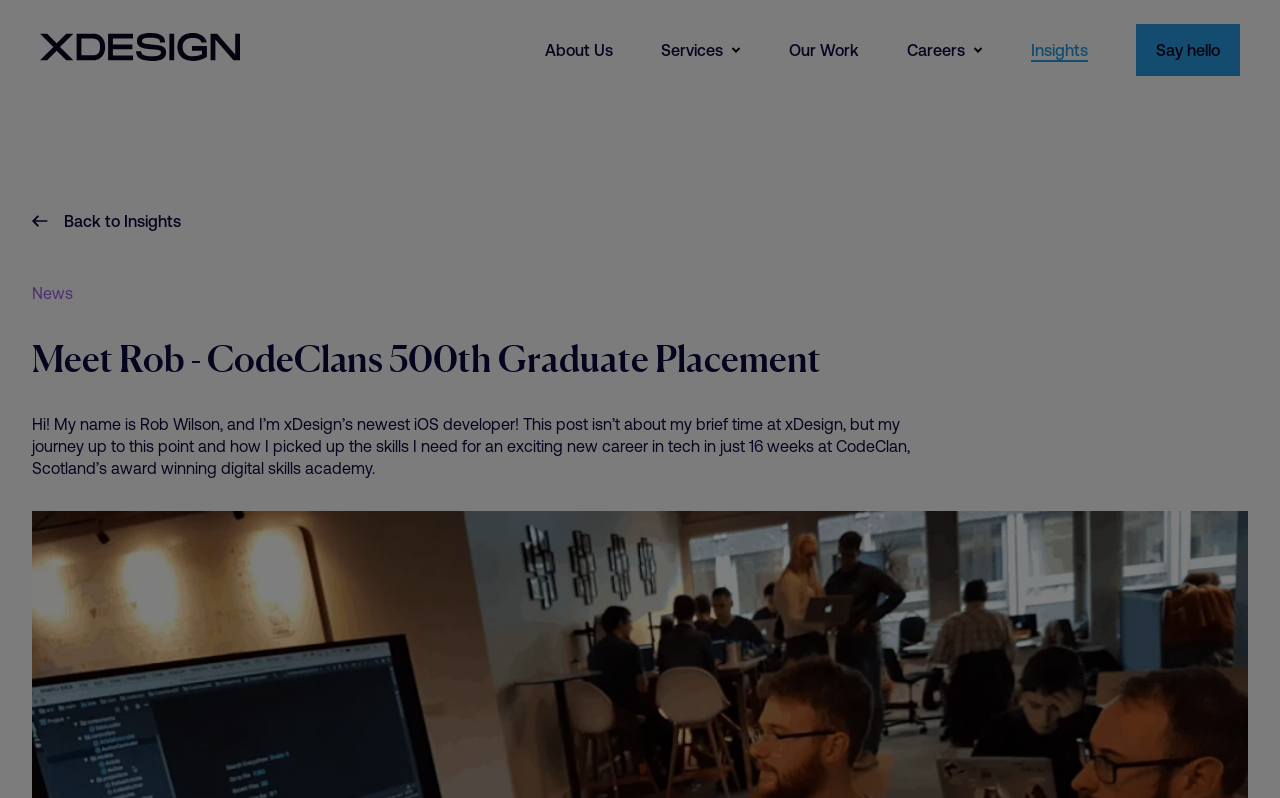Specify the bounding box coordinates of the area to click in order to follow the given instruction: "view services."

[0.516, 0.05, 0.579, 0.075]